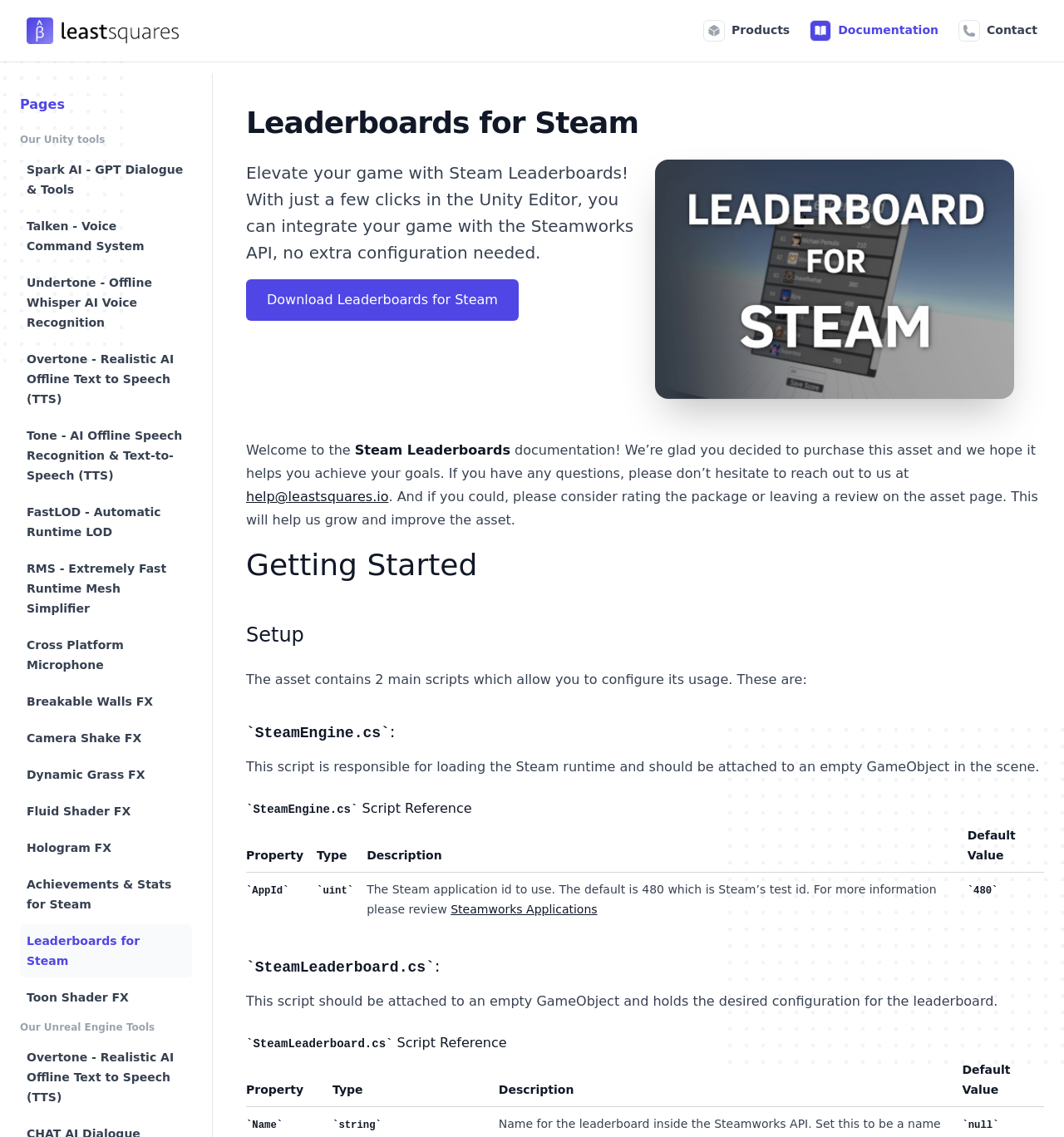Please find the bounding box for the UI element described by: "Hologram FX".

[0.019, 0.731, 0.18, 0.76]